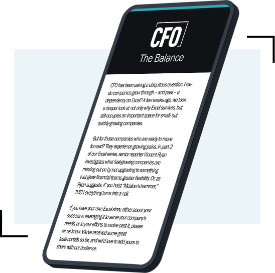Elaborate on the image by describing it in detail.

The image depicts a smartphone displaying content from "The Balance," specifically aimed at Chief Financial Officers (CFOs). The screen features the title "CFO" prominently at the top, indicating its focus on financial leadership. Below the title, there is a structured text that offers insights and advice pertaining to financial strategies and management for companies. The overall design is sleek and modern, reflecting a digital environment tailored for professionals seeking strategic financial guidance. The background of the phone is a subtle light blue, enhancing the readability of the text while providing a clean aesthetic that aligns with professional standards. This visual representation emphasizes the importance of accessible information for CFOs navigating complex financial landscapes.